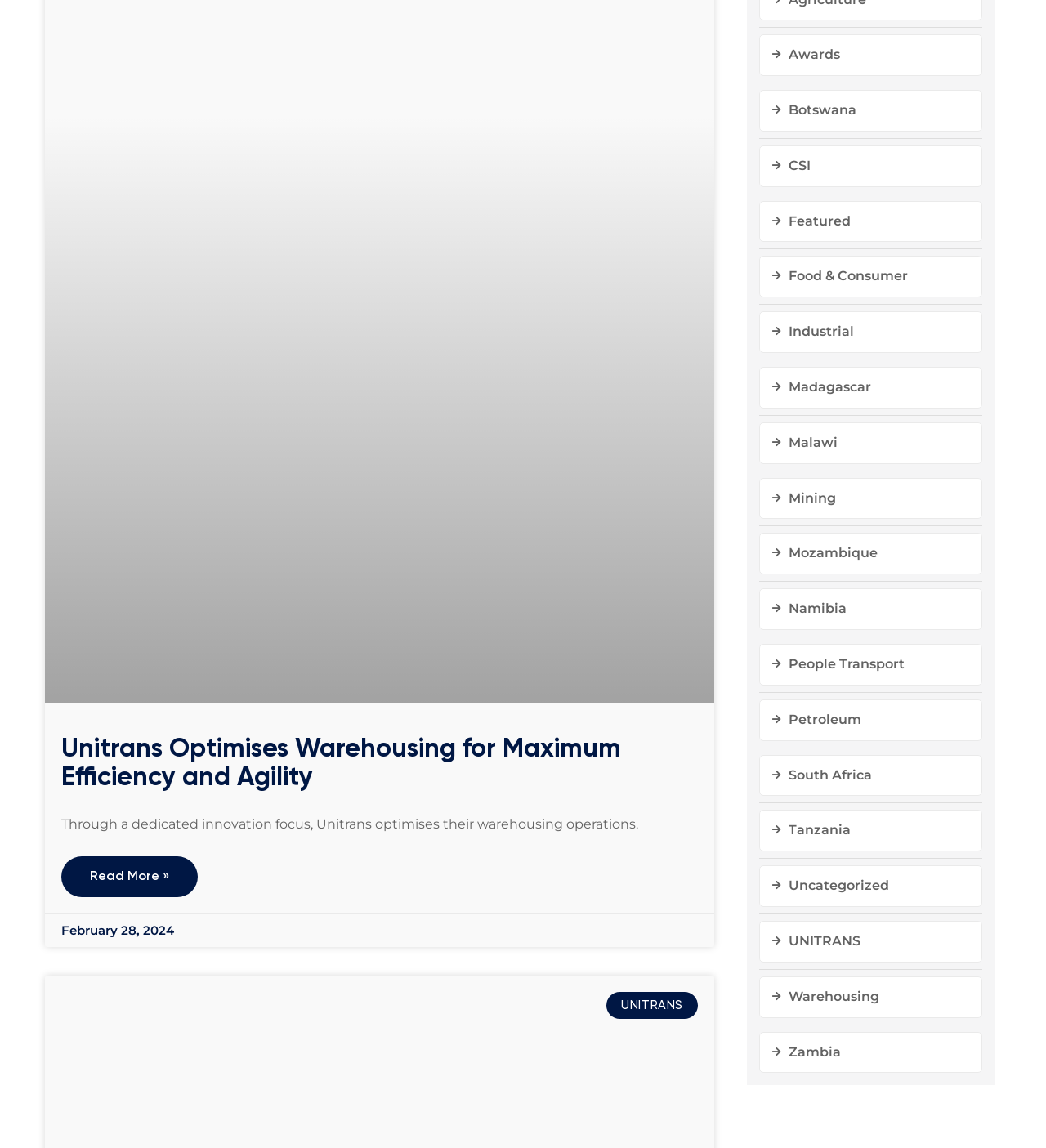Extract the bounding box coordinates for the HTML element that matches this description: "Tanzania". The coordinates should be four float numbers between 0 and 1, i.e., [left, top, right, bottom].

[0.726, 0.706, 0.939, 0.742]